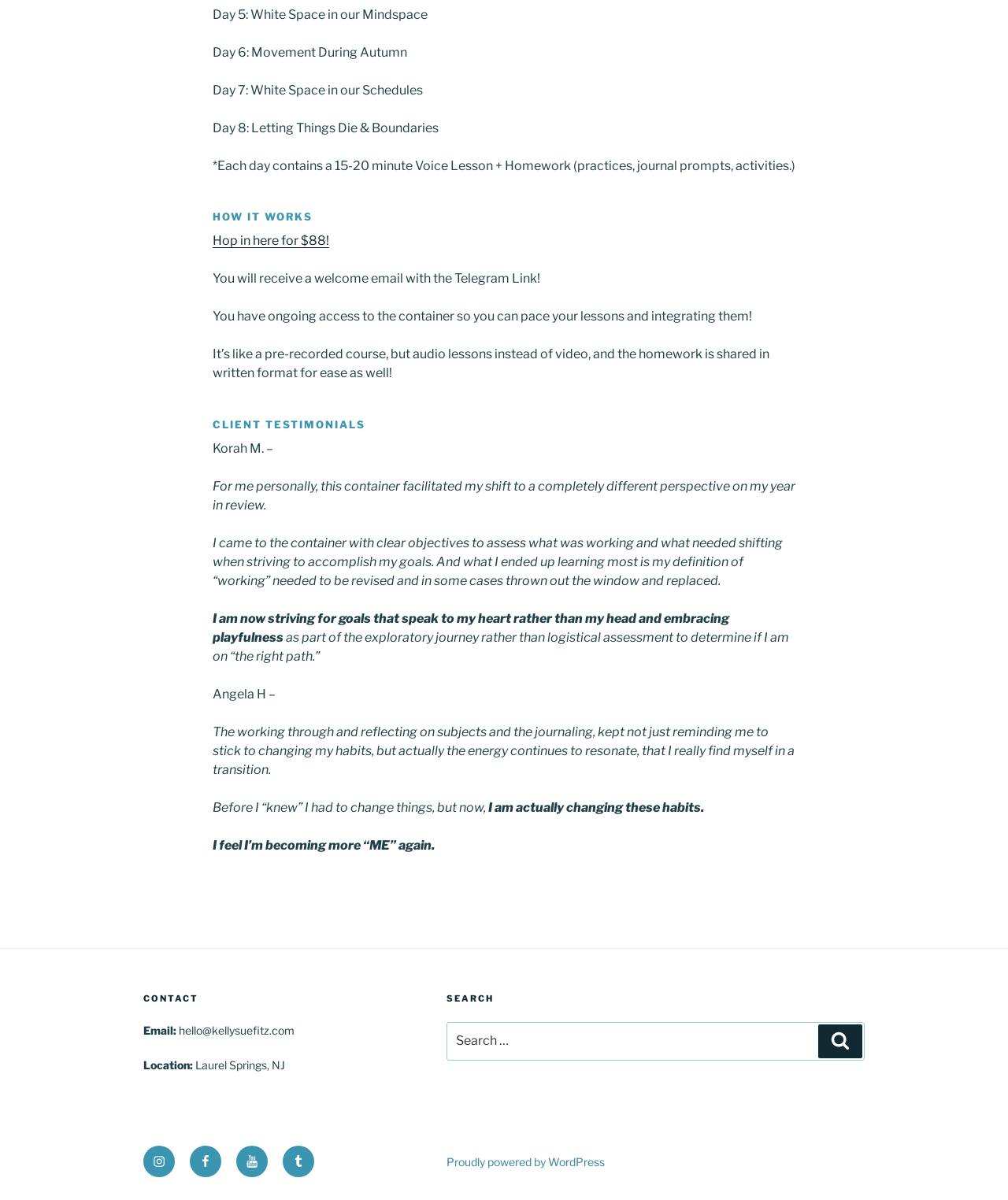What type of lessons are provided in the container?
Using the image provided, answer with just one word or phrase.

Voice Lessons